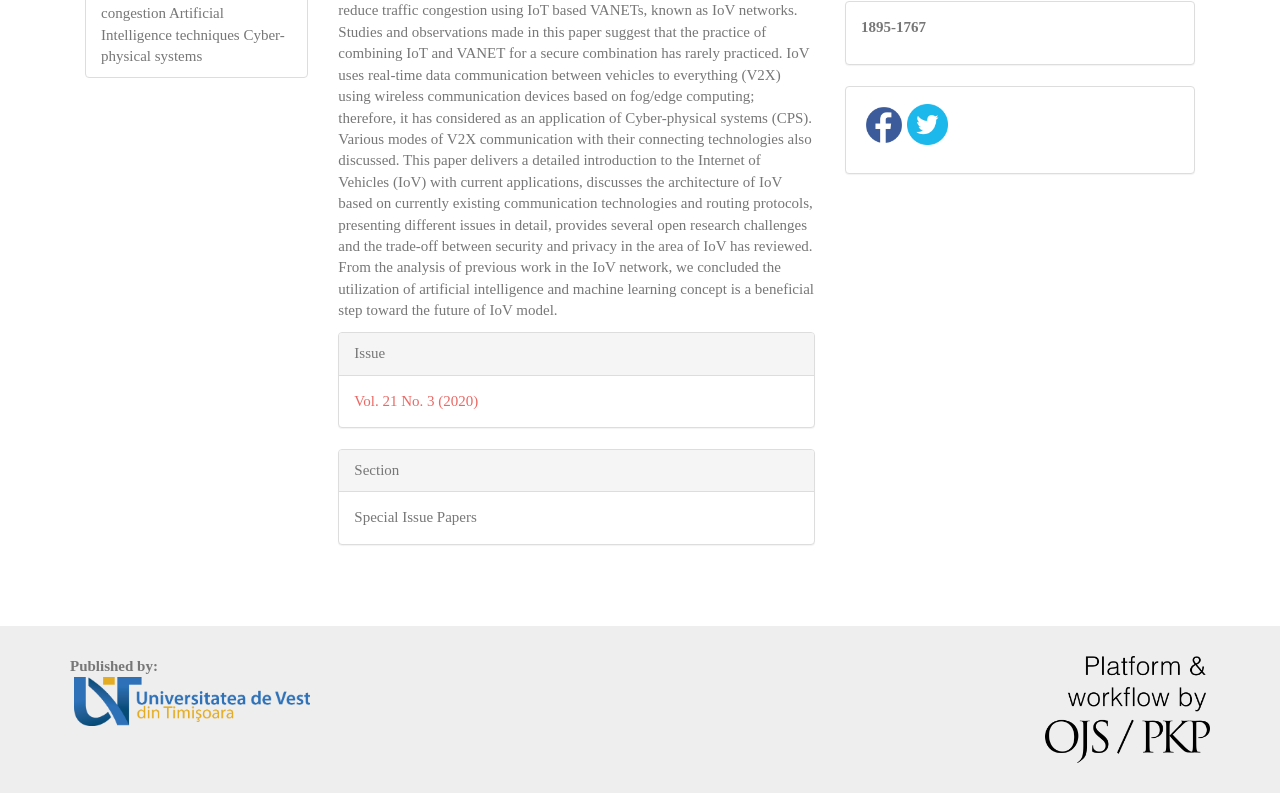Identify the bounding box coordinates for the UI element described as follows: "Vol. 21 No. 3 (2020)". Ensure the coordinates are four float numbers between 0 and 1, formatted as [left, top, right, bottom].

[0.277, 0.495, 0.374, 0.515]